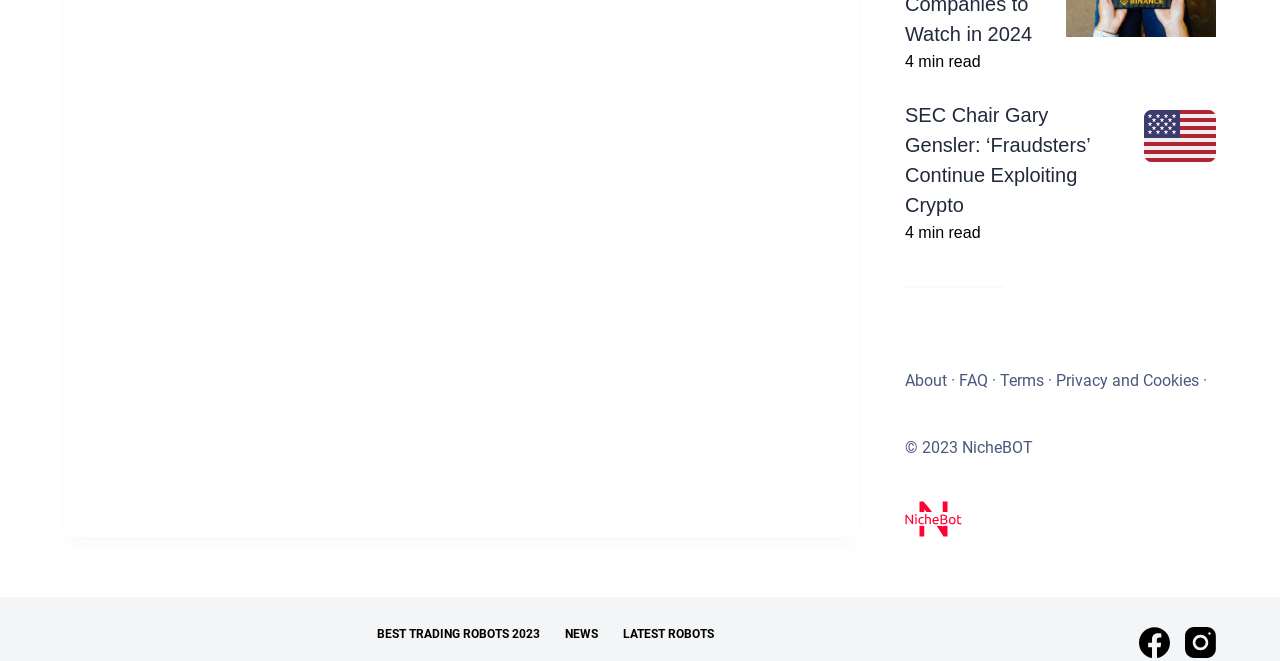Provide a brief response to the question below using a single word or phrase: 
What is the orientation of the separator element?

horizontal